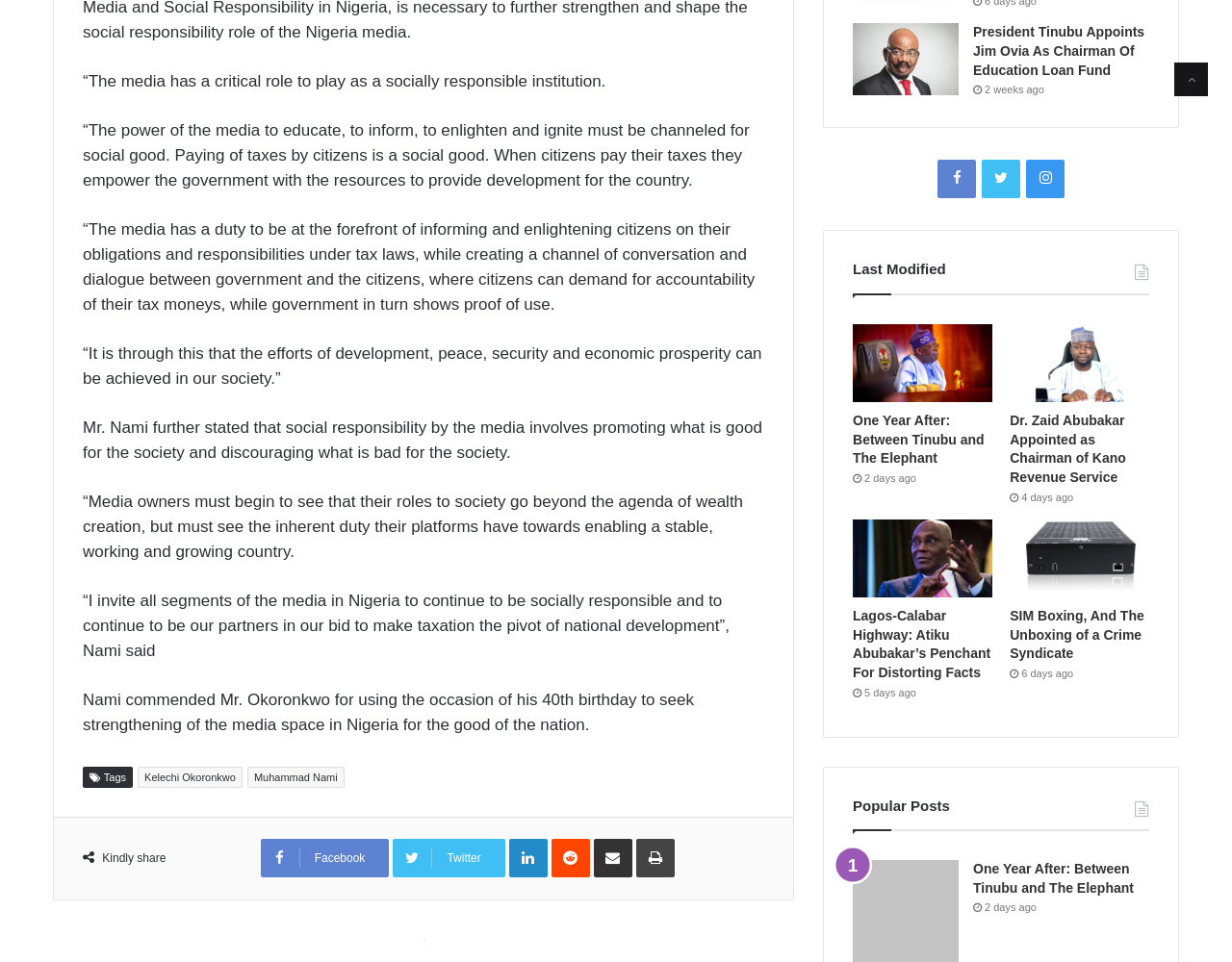Please identify the bounding box coordinates of the element that needs to be clicked to execute the following command: "Click on the link to read about Lagos-Calabar Highway: Atiku Abubakar’s Penchant For Distorting Facts". Provide the bounding box using four float numbers between 0 and 1, formatted as [left, top, right, bottom].

[0.692, 0.54, 0.805, 0.621]